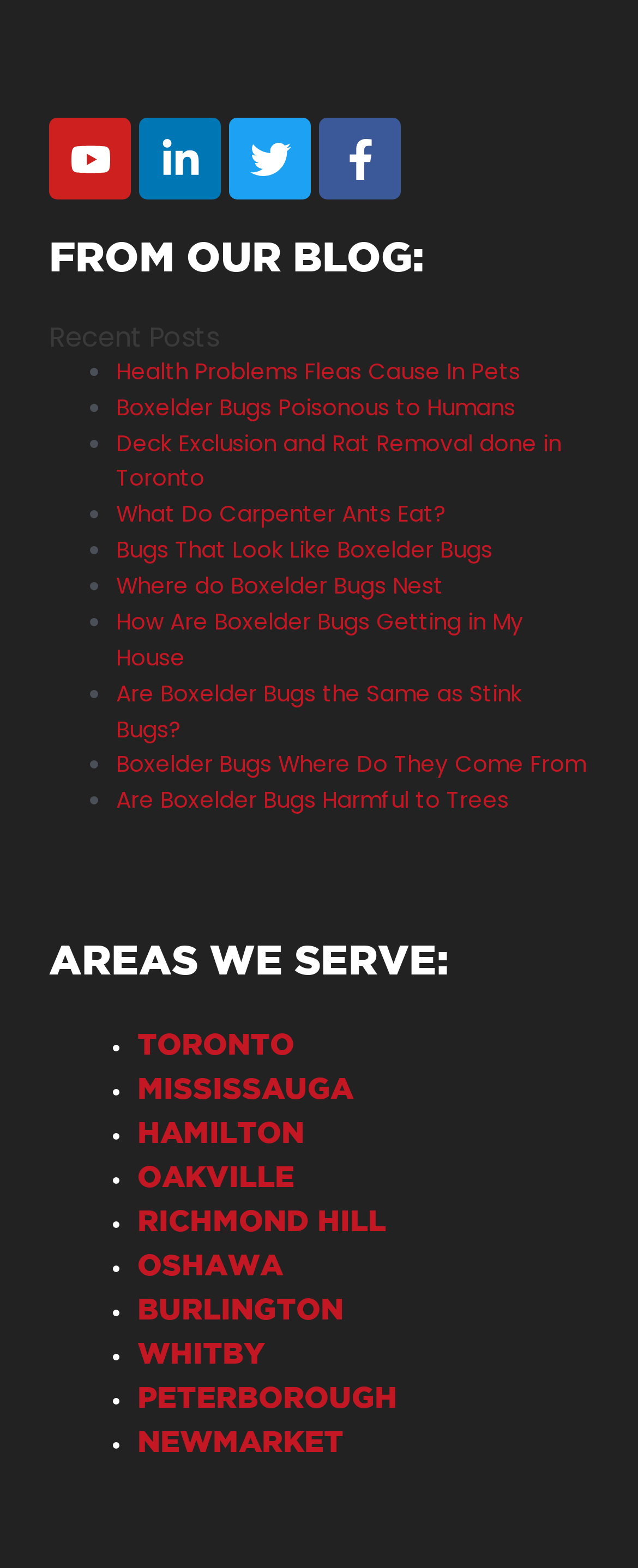Identify the bounding box for the described UI element: "Youtube".

[0.077, 0.075, 0.205, 0.127]